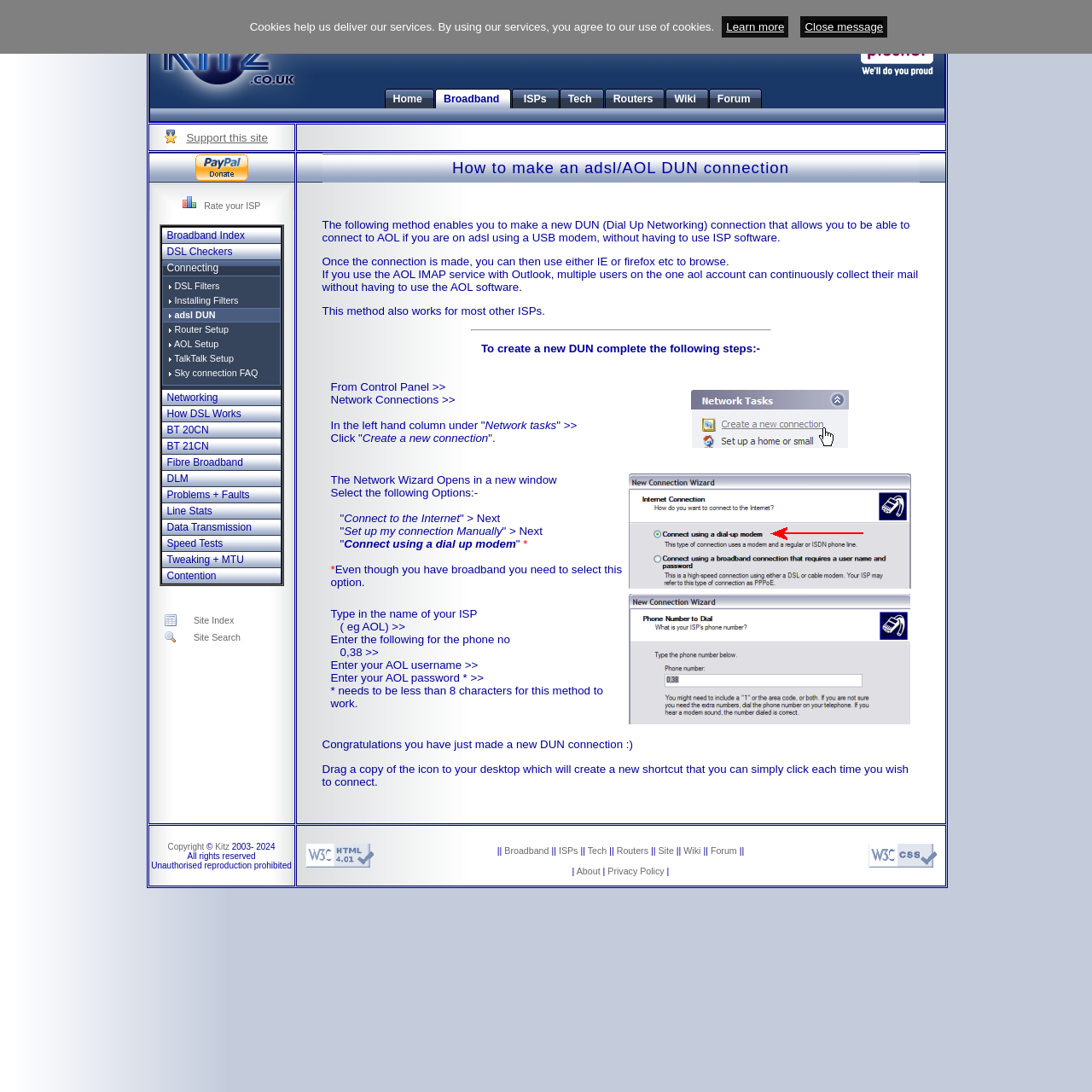Please answer the following question using a single word or phrase: 
What is the topic of the 'DSL Checkers' link?

DSL Checkers